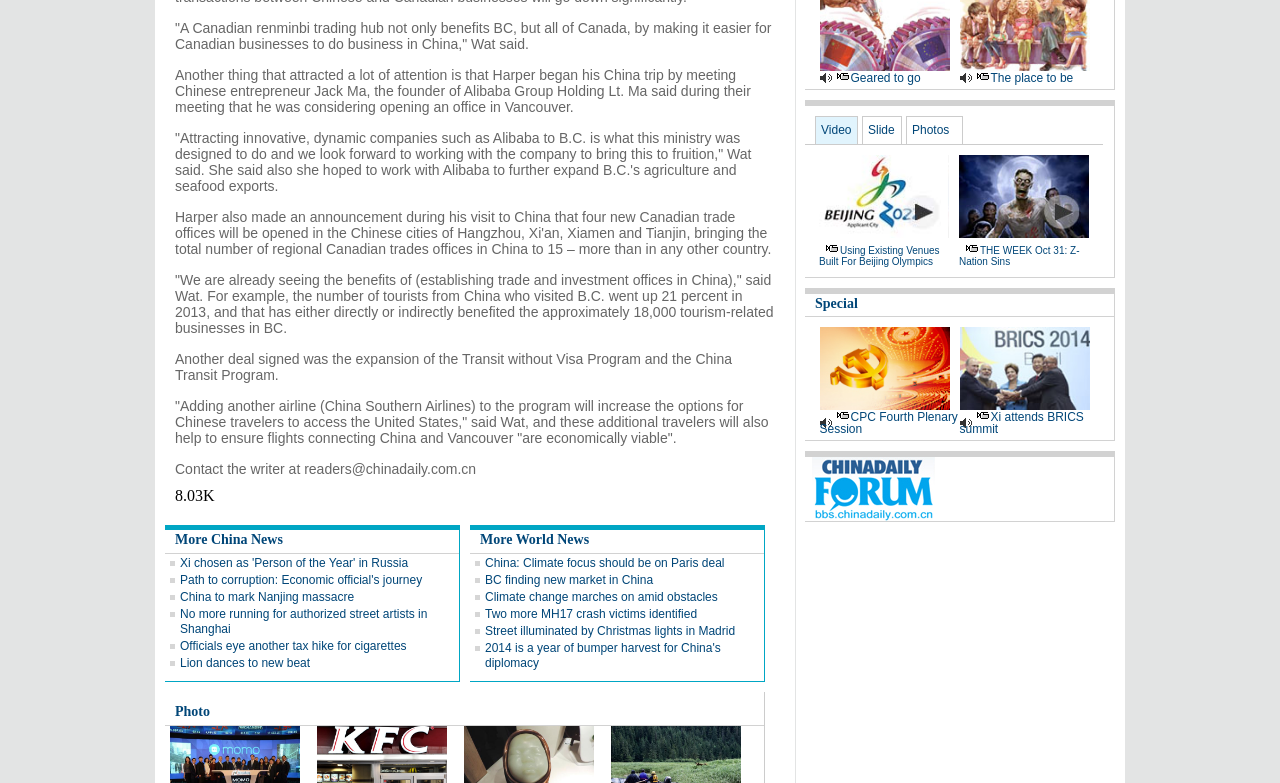Please determine the bounding box coordinates of the element to click on in order to accomplish the following task: "Click on the 'Home' link". Ensure the coordinates are four float numbers ranging from 0 to 1, i.e., [left, top, right, bottom].

None